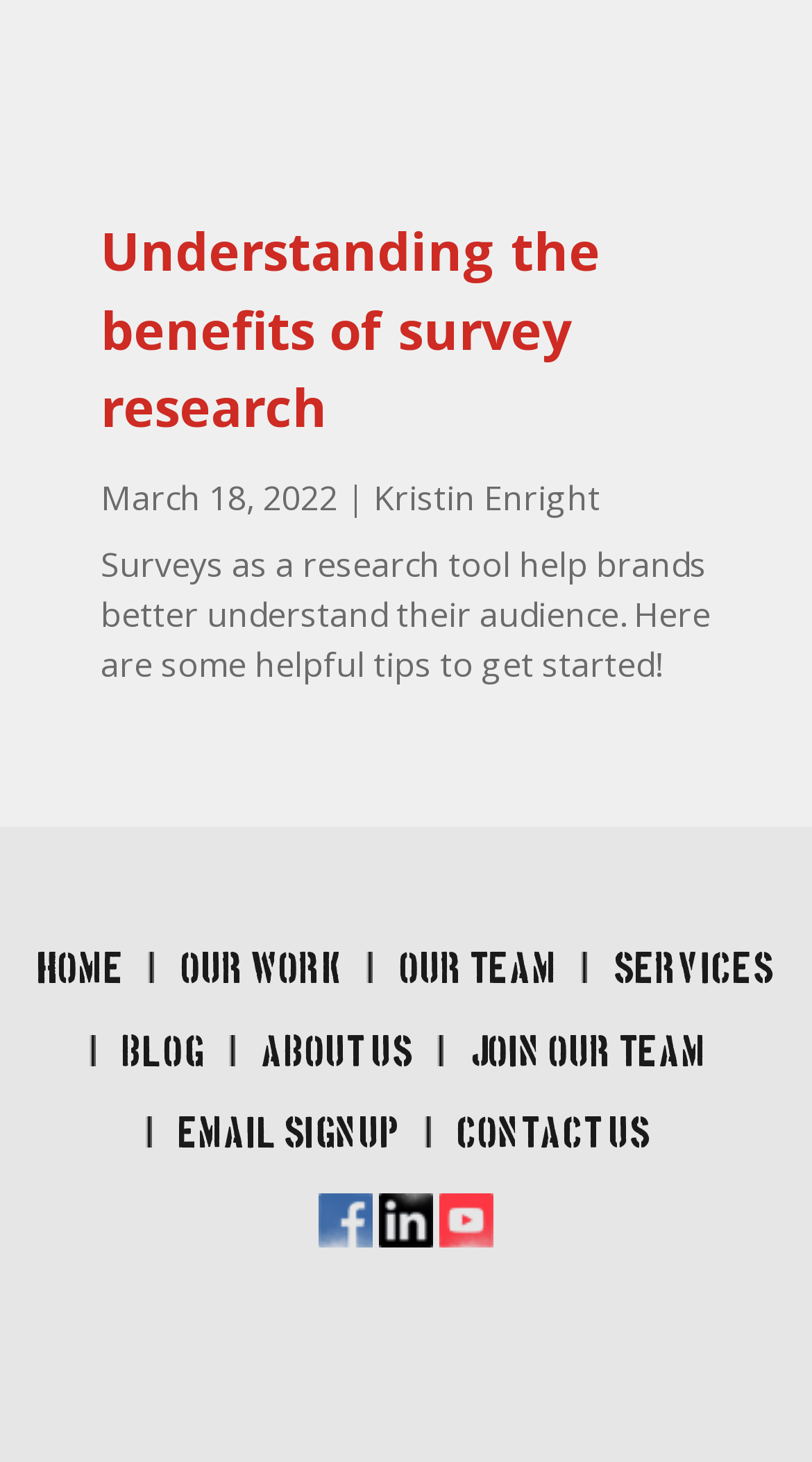Highlight the bounding box coordinates of the element that should be clicked to carry out the following instruction: "read the blog". The coordinates must be given as four float numbers ranging from 0 to 1, i.e., [left, top, right, bottom].

[0.15, 0.708, 0.253, 0.735]